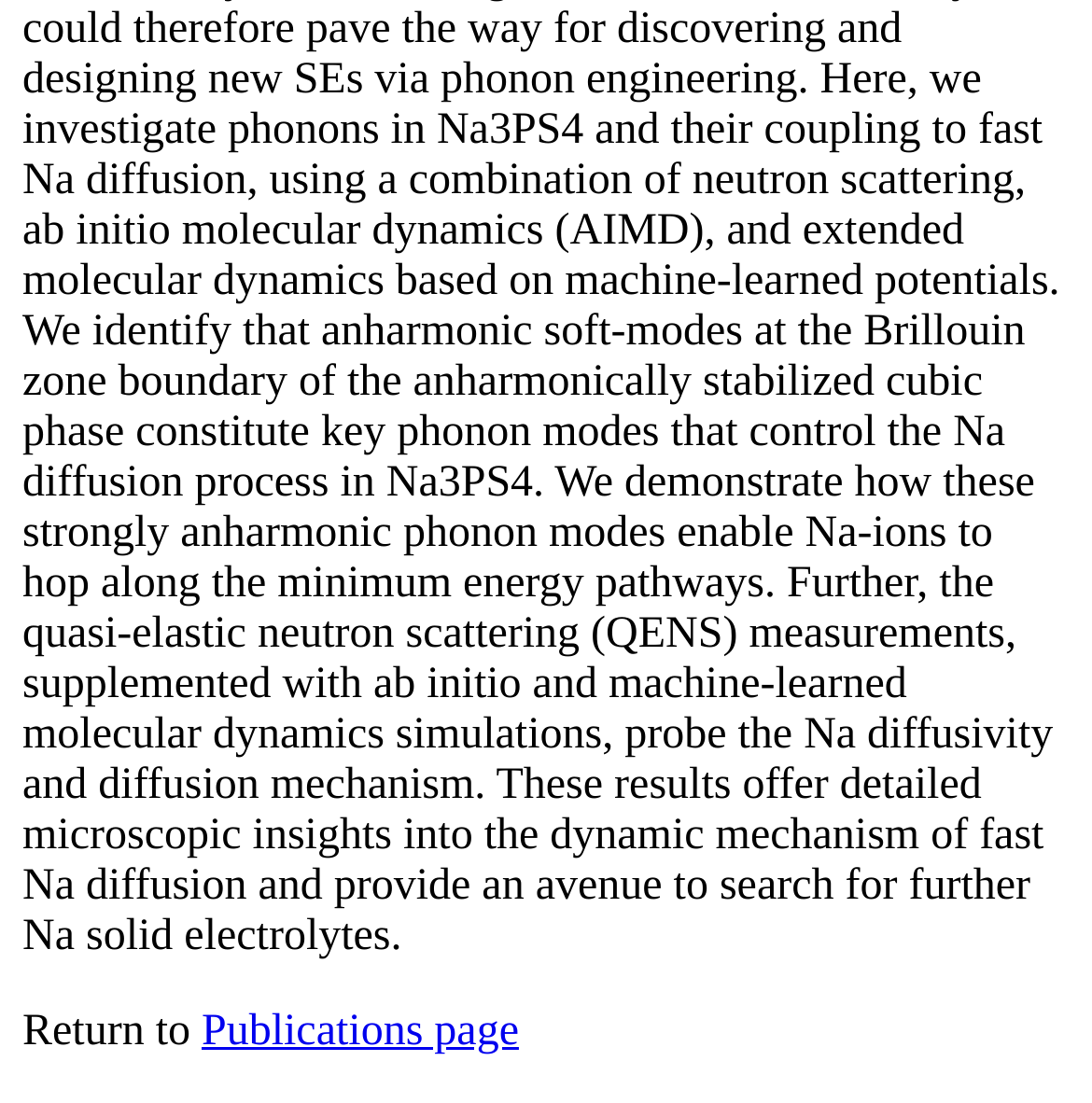Find the bounding box coordinates for the element described here: "Publications page".

[0.185, 0.914, 0.475, 0.957]